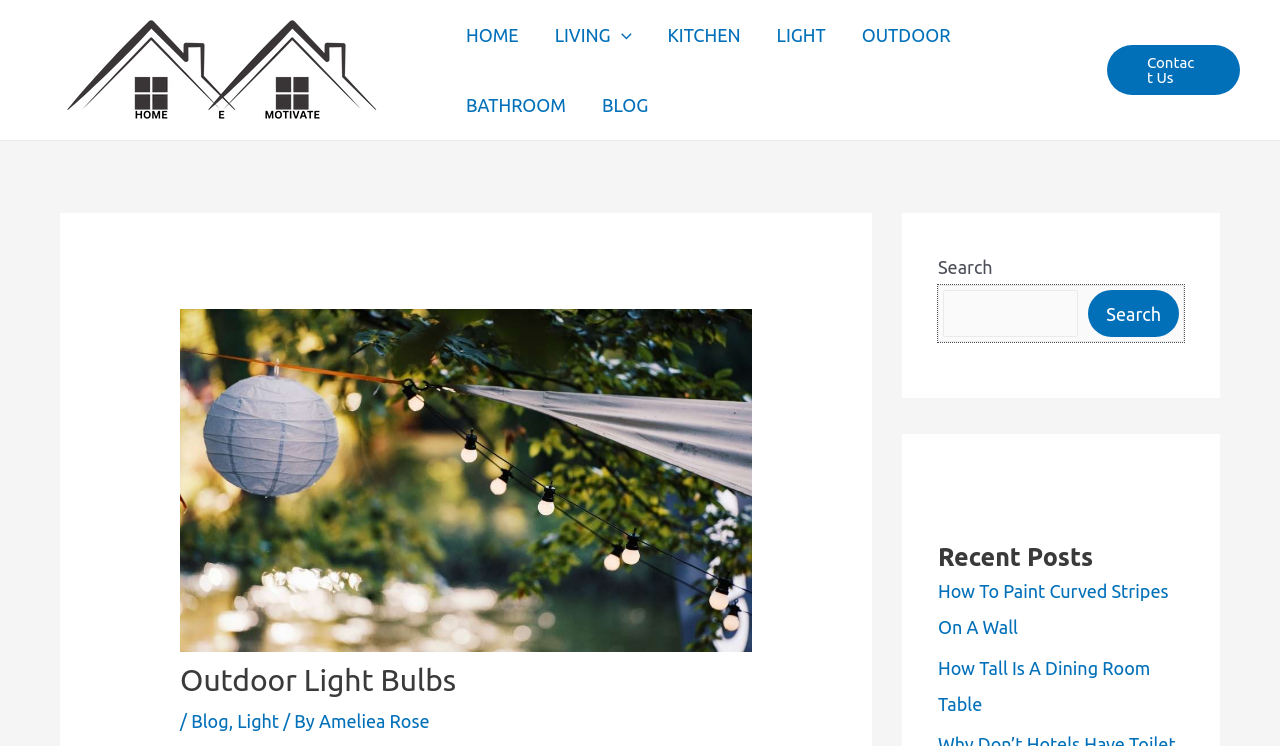Please find the bounding box coordinates of the section that needs to be clicked to achieve this instruction: "Navigate to the OUTDOOR page".

[0.659, 0.0, 0.757, 0.094]